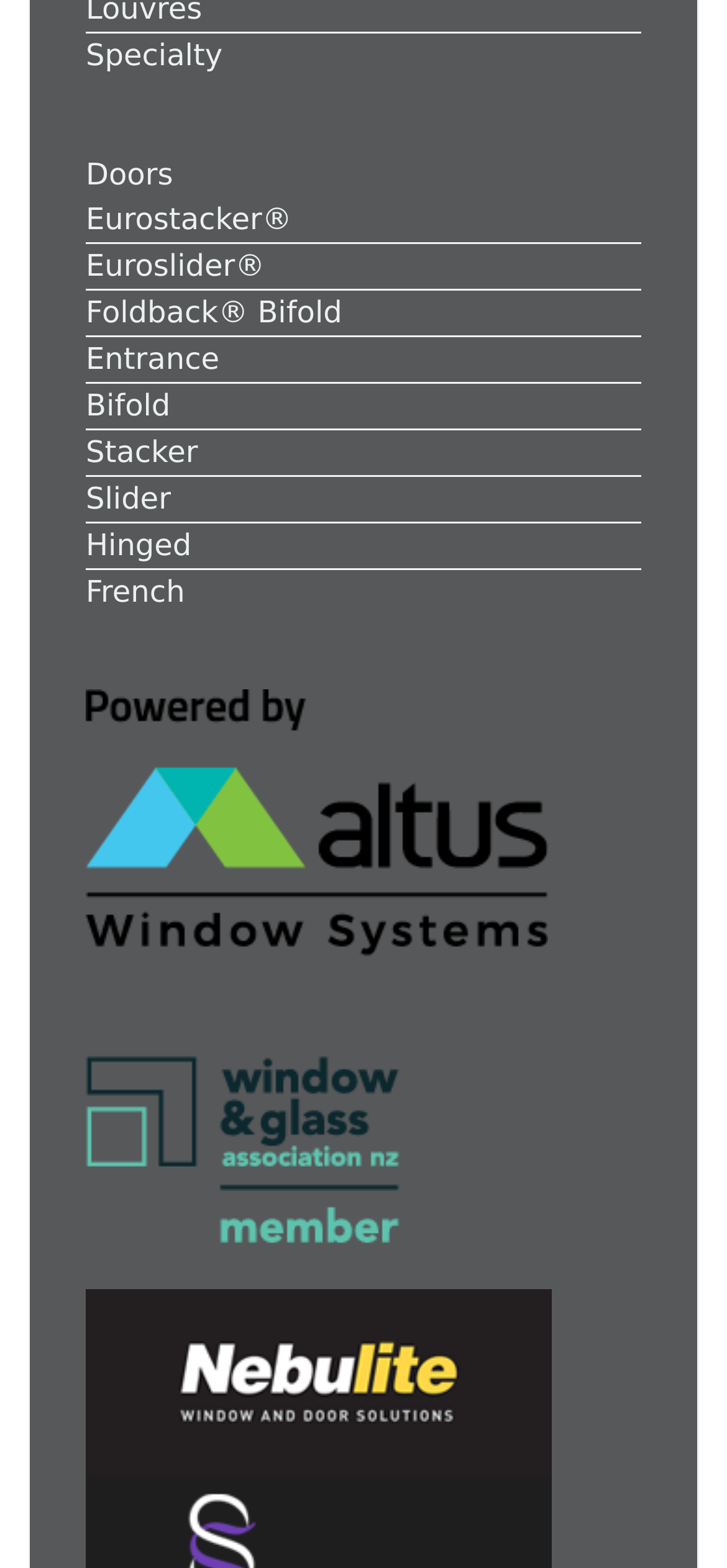From the webpage screenshot, predict the bounding box of the UI element that matches this description: "Euroslider®".

[0.118, 0.158, 0.364, 0.18]